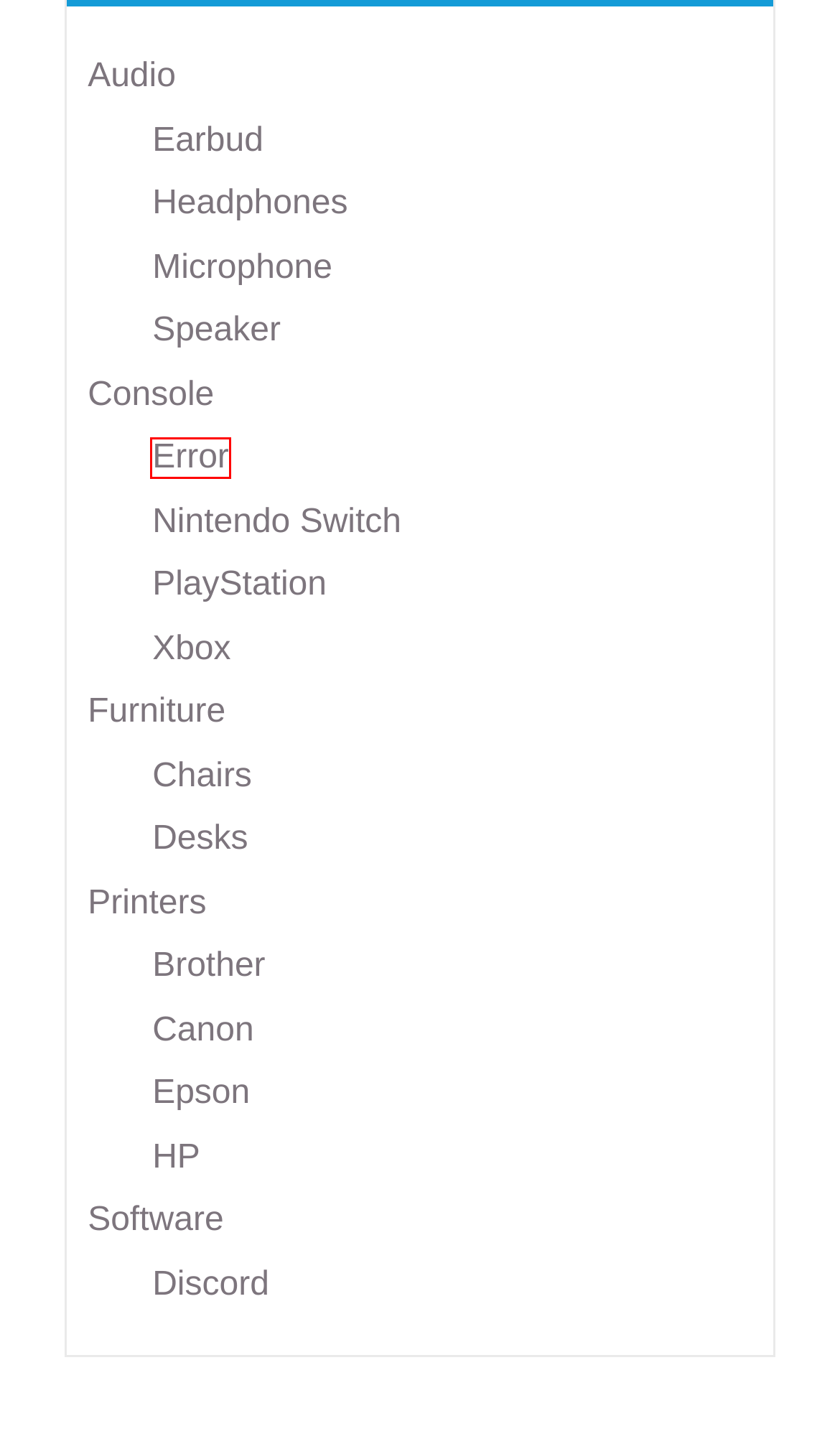You see a screenshot of a webpage with a red bounding box surrounding an element. Pick the webpage description that most accurately represents the new webpage after interacting with the element in the red bounding box. The options are:
A. Discord | Work Around TC
B. HP | Work Around TC
C. Xbox | Work Around TC
D. Brother | Work Around TC
E. Error | Work Around TC
F. Printers | Work Around TC
G. Headphones | Work Around TC
H. Canon | Work Around TC

E